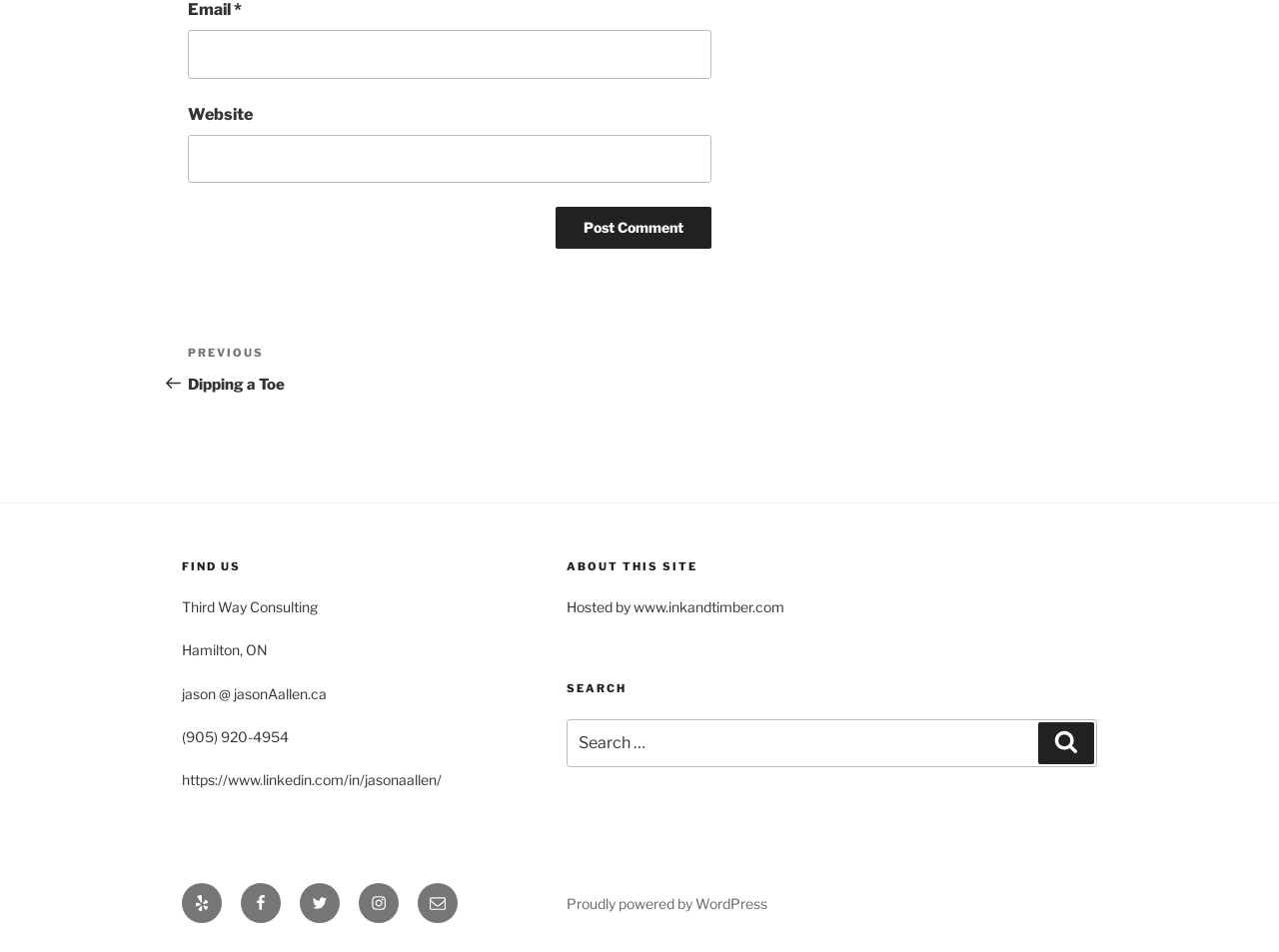Please specify the bounding box coordinates of the clickable section necessary to execute the following command: "Find us on Yelp".

[0.142, 0.927, 0.173, 0.969]